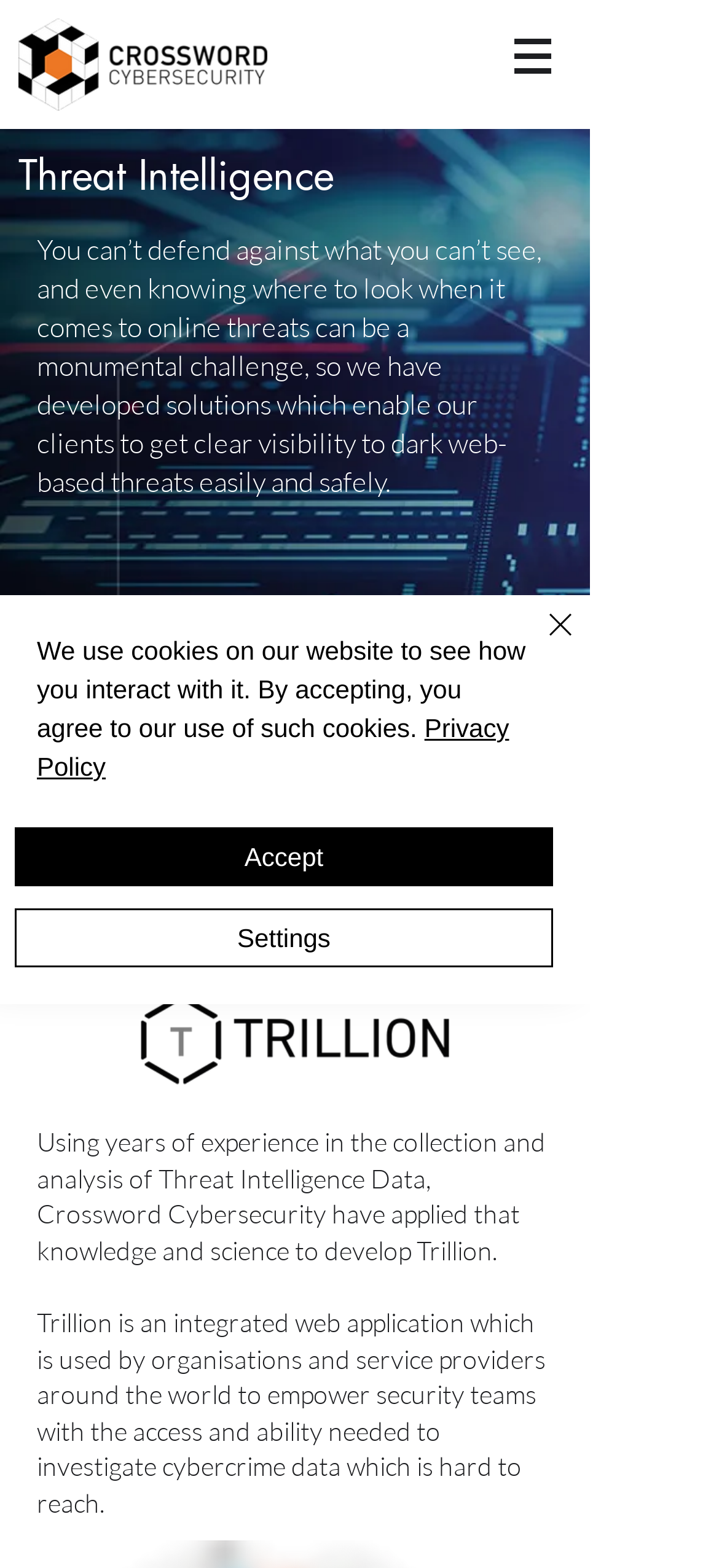What is the name of the integrated web application?
Refer to the image and answer the question using a single word or phrase.

Trillion